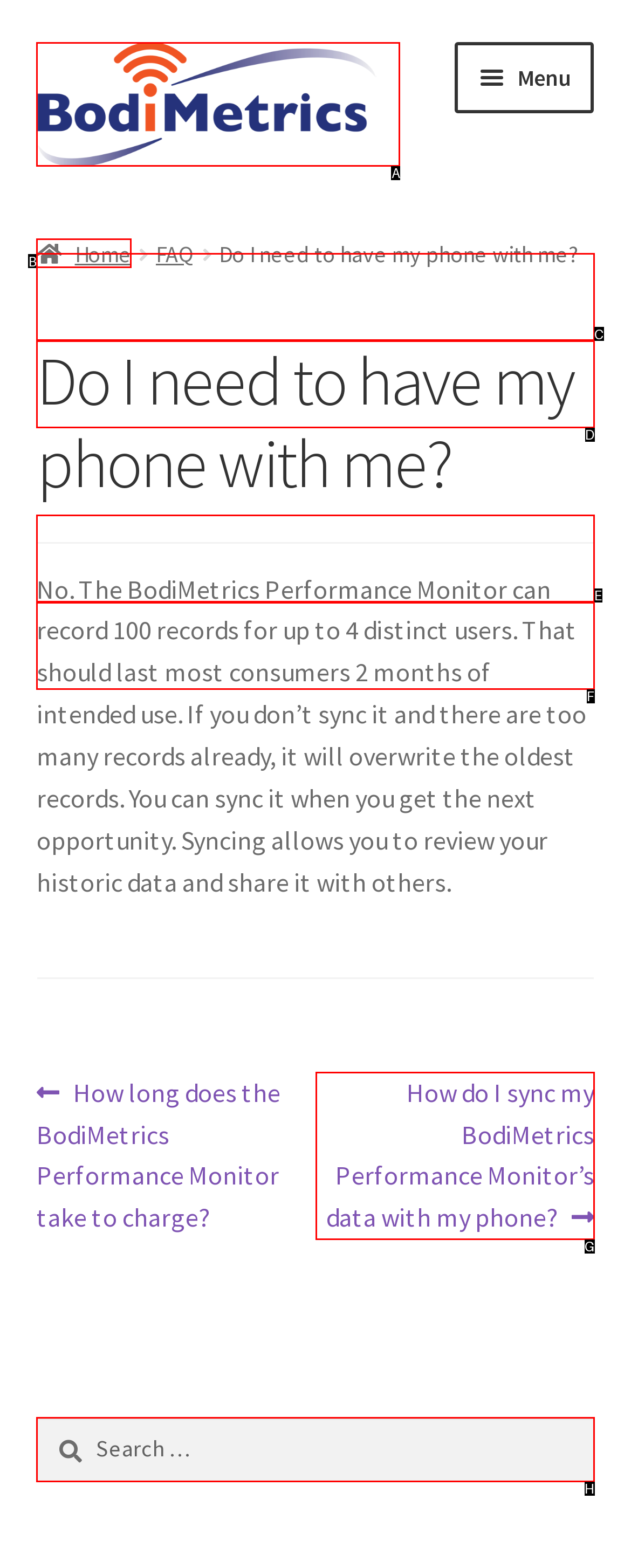Point out which HTML element you should click to fulfill the task: Go to Medical page.
Provide the option's letter from the given choices.

A